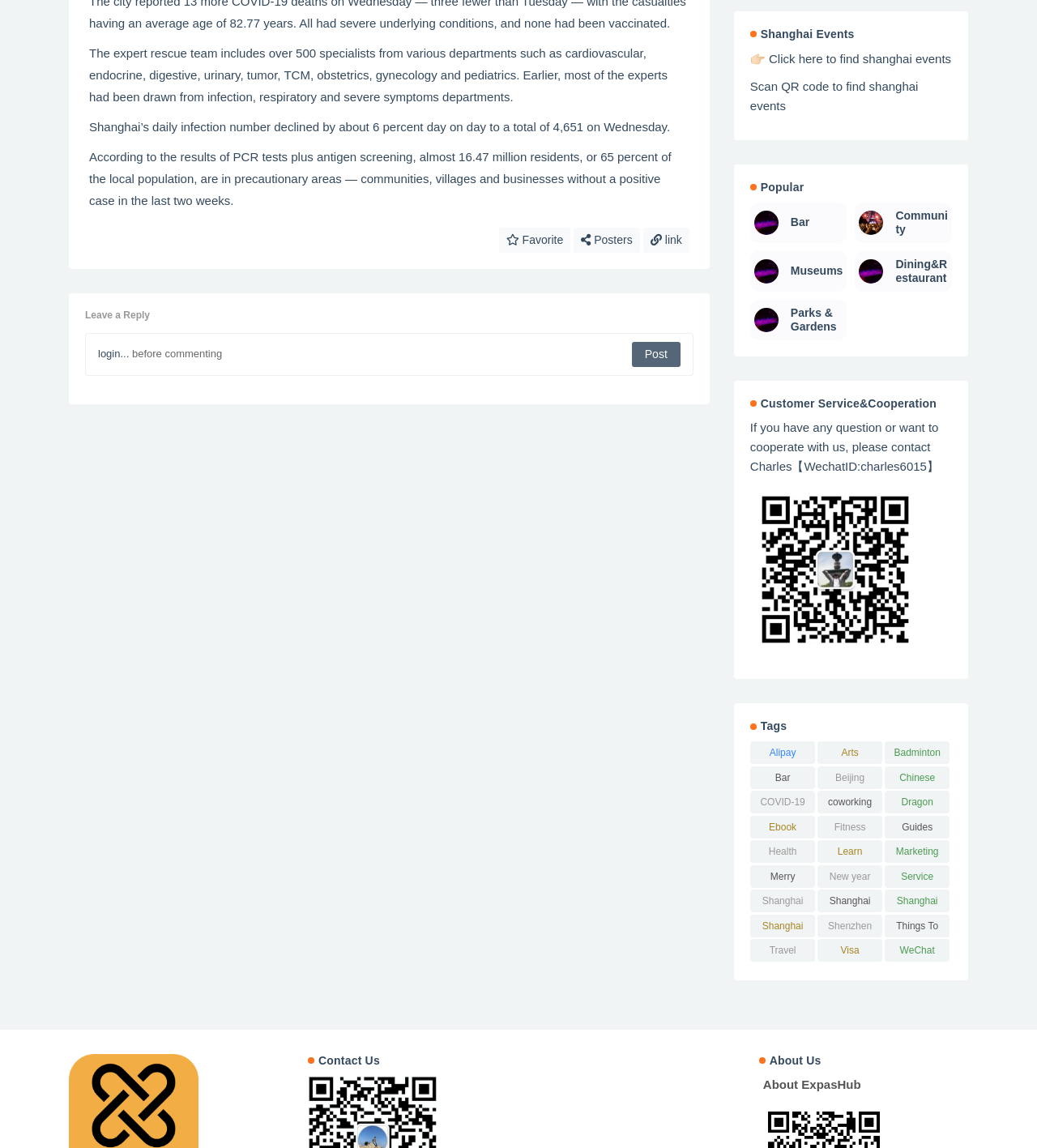Kindly determine the bounding box coordinates for the clickable area to achieve the given instruction: "Click on the Admit Card link".

None